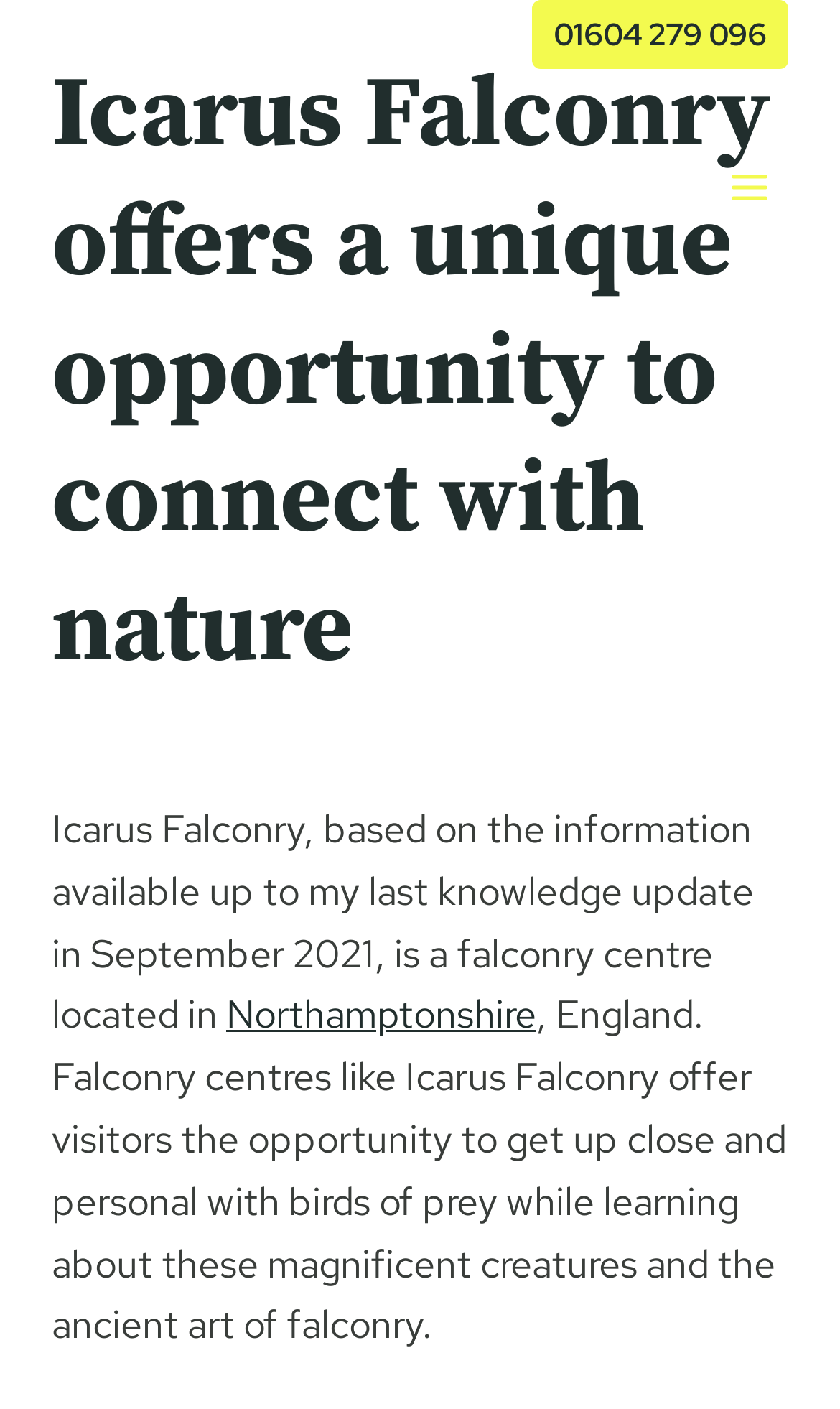Using the element description Northamptonshire, predict the bounding box coordinates for the UI element. Provide the coordinates in (top-left x, top-left y, bottom-right x, bottom-right y) format with values ranging from 0 to 1.

[0.269, 0.647, 0.638, 0.683]